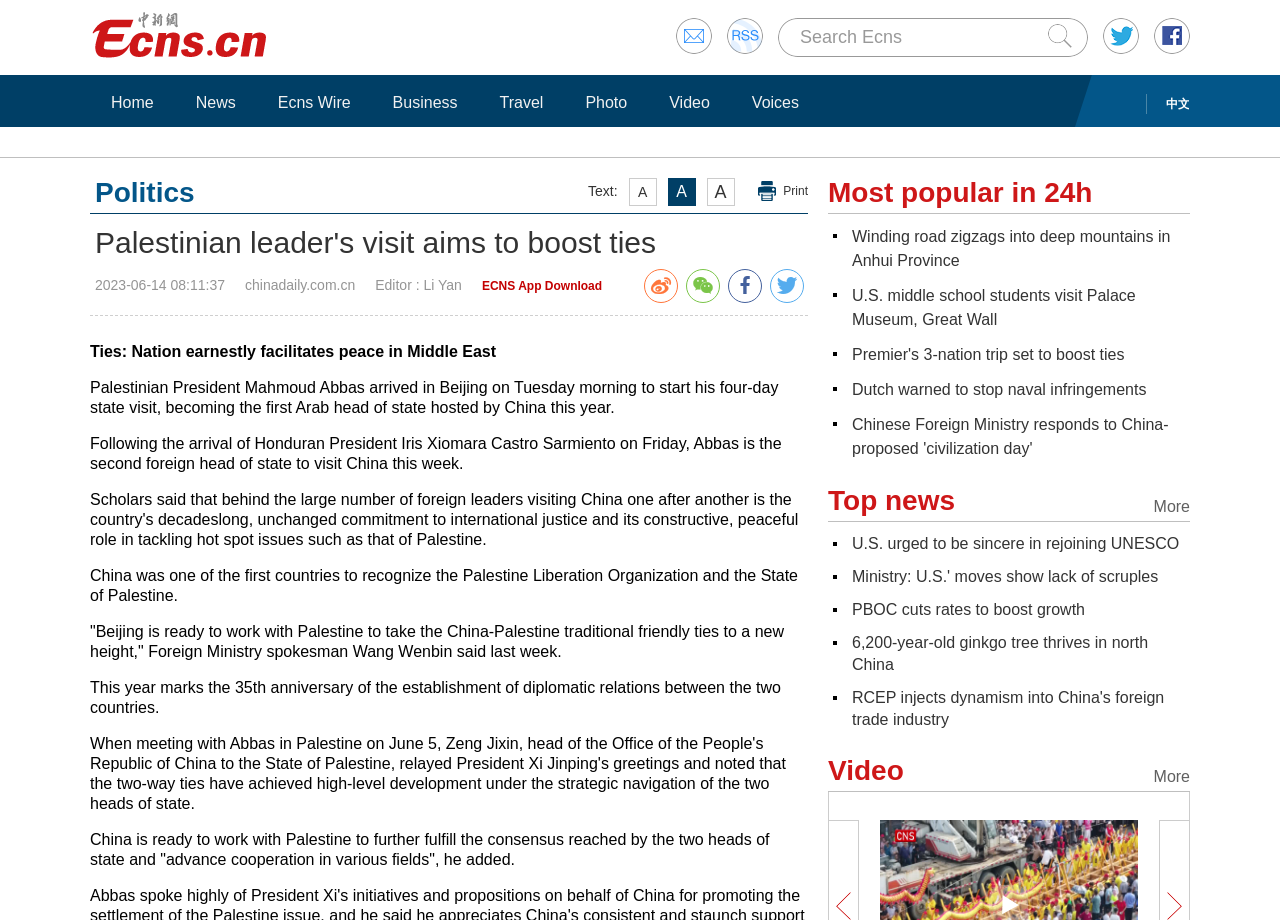Provide a one-word or brief phrase answer to the question:
What is the purpose of the Palestinian leader's visit?

to boost ties